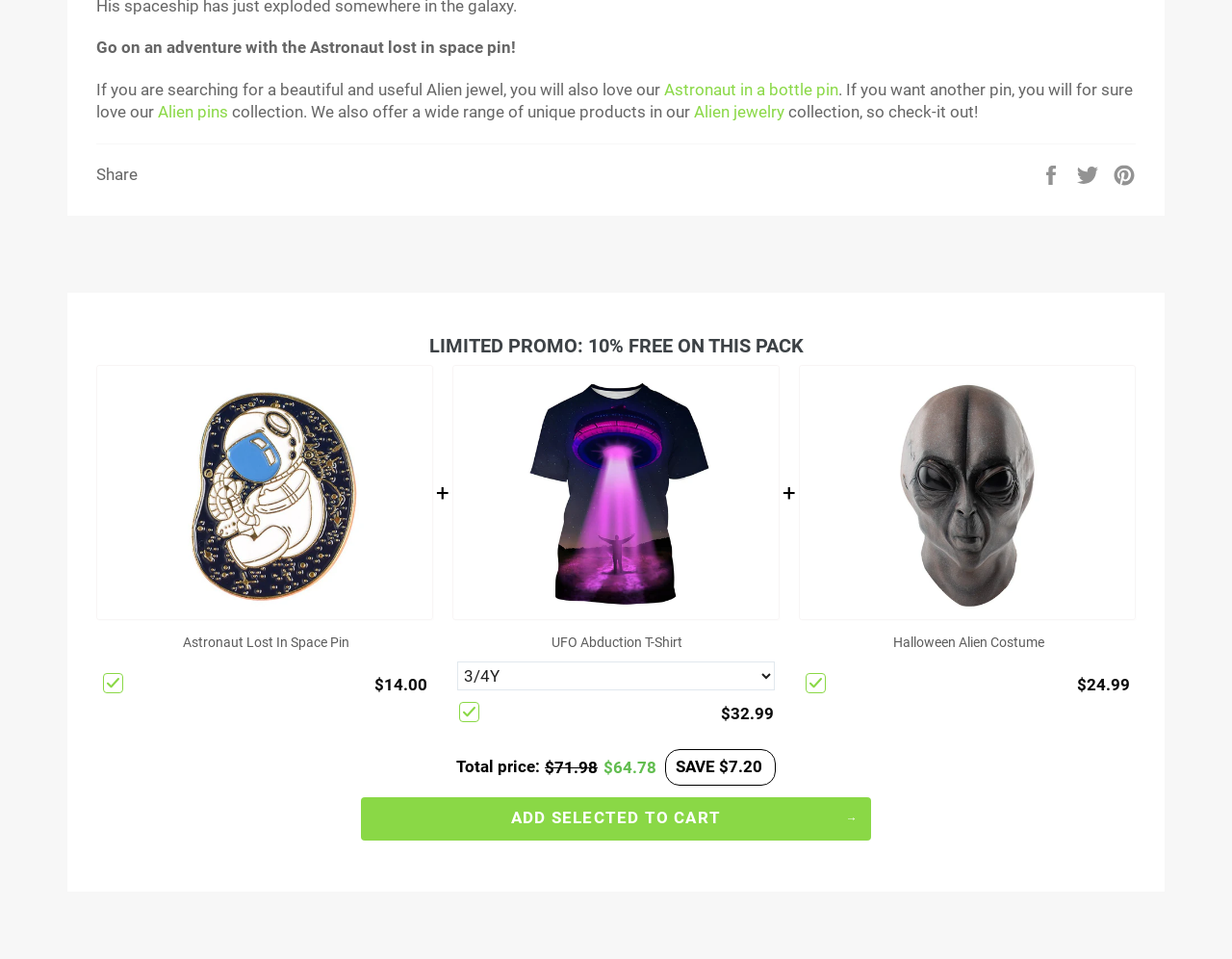Please identify the bounding box coordinates of the clickable area that will allow you to execute the instruction: "Select the Astronaut Lost In Space Pin".

[0.146, 0.654, 0.283, 0.686]